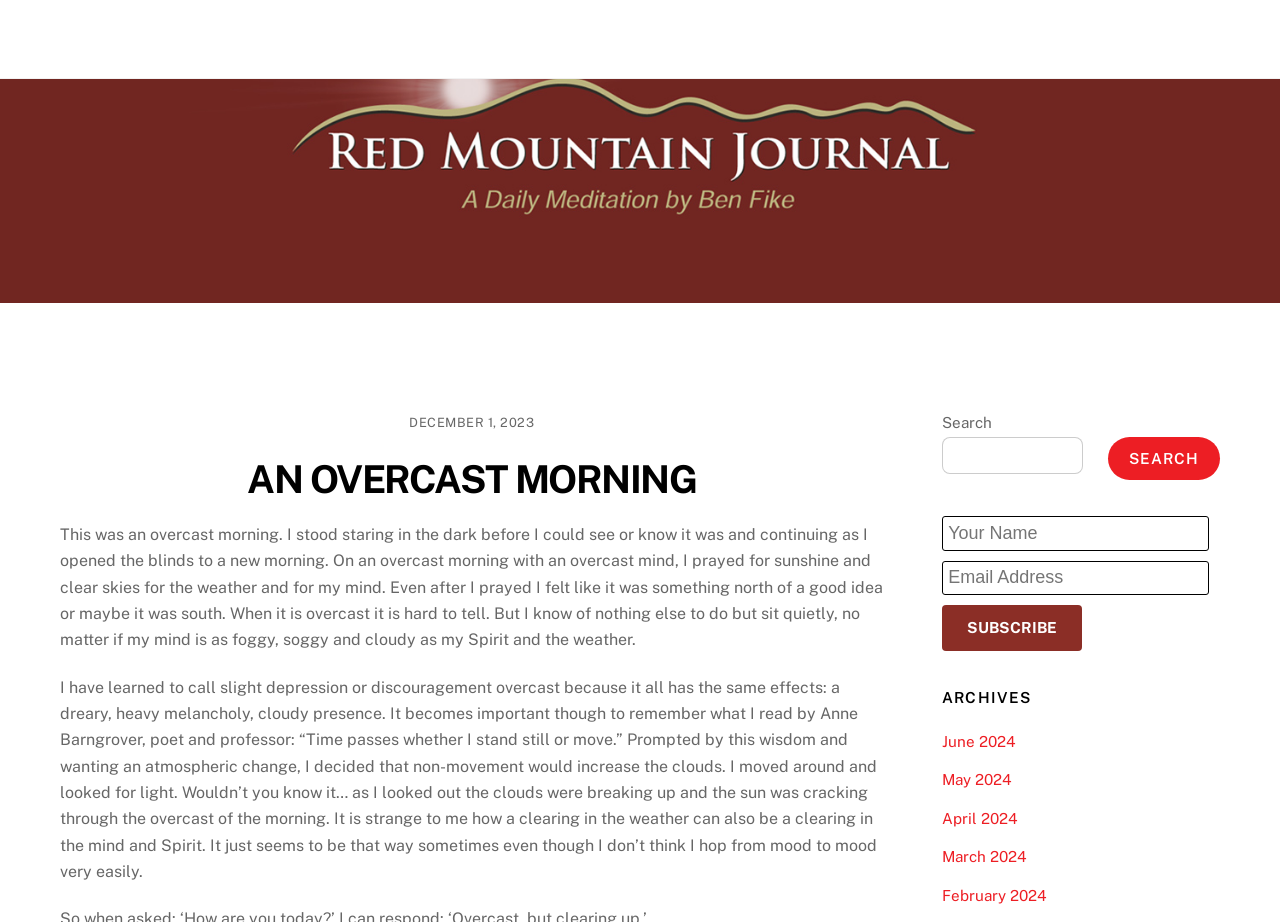Answer the question using only one word or a concise phrase: What is the date mentioned in the article?

DECEMBER 1, 2023